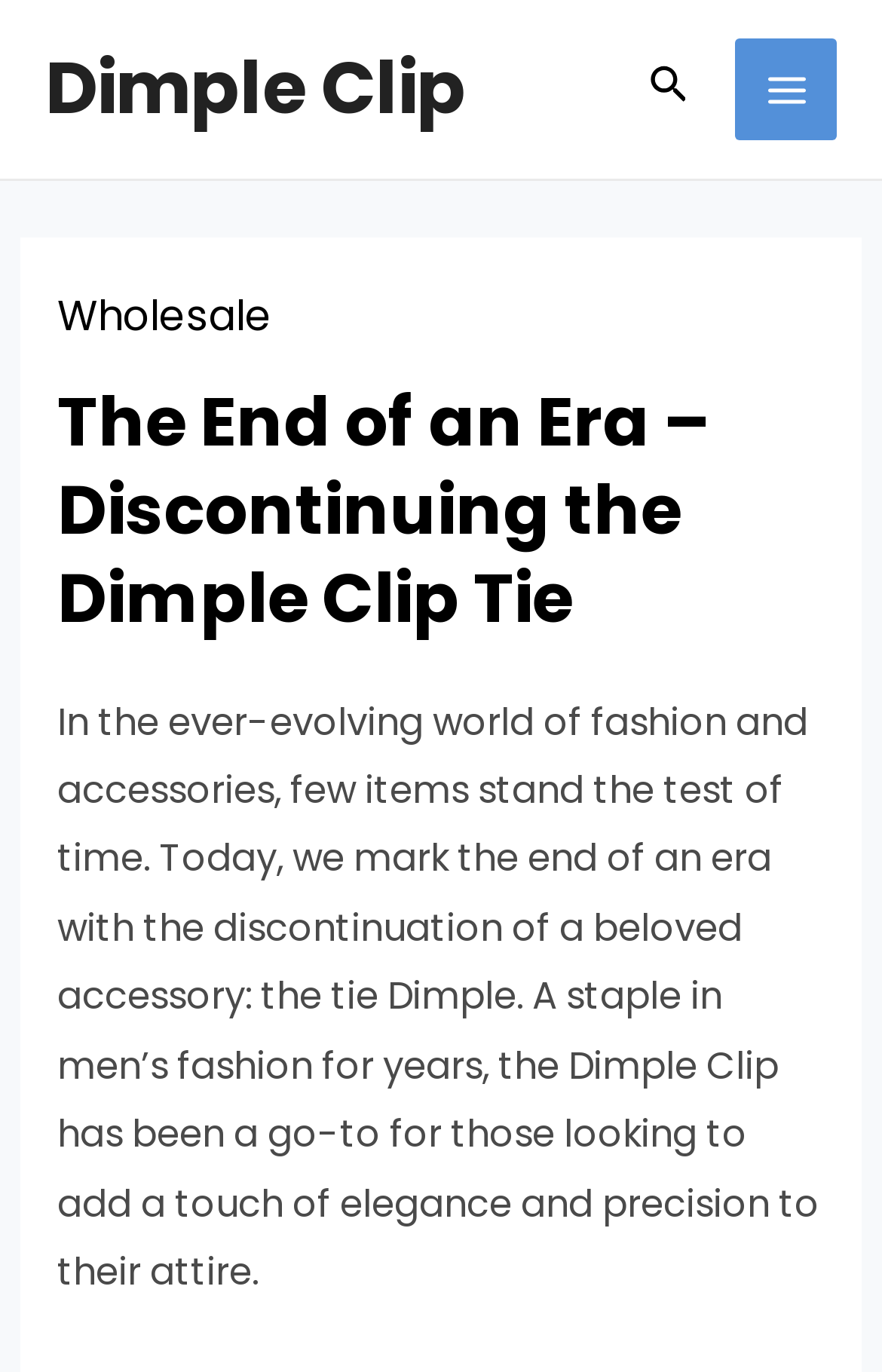What is the name of the discontinued accessory?
Refer to the image and give a detailed answer to the query.

The name of the discontinued accessory can be found in the heading 'The End of an Era – Discontinuing the Dimple Clip Tie' and also in the StaticText 'In the ever-evolving world of fashion and accessories, few items stand the test of time. Today, we mark the end of an era with the discontinuation of a beloved accessory: the tie Dimple.'